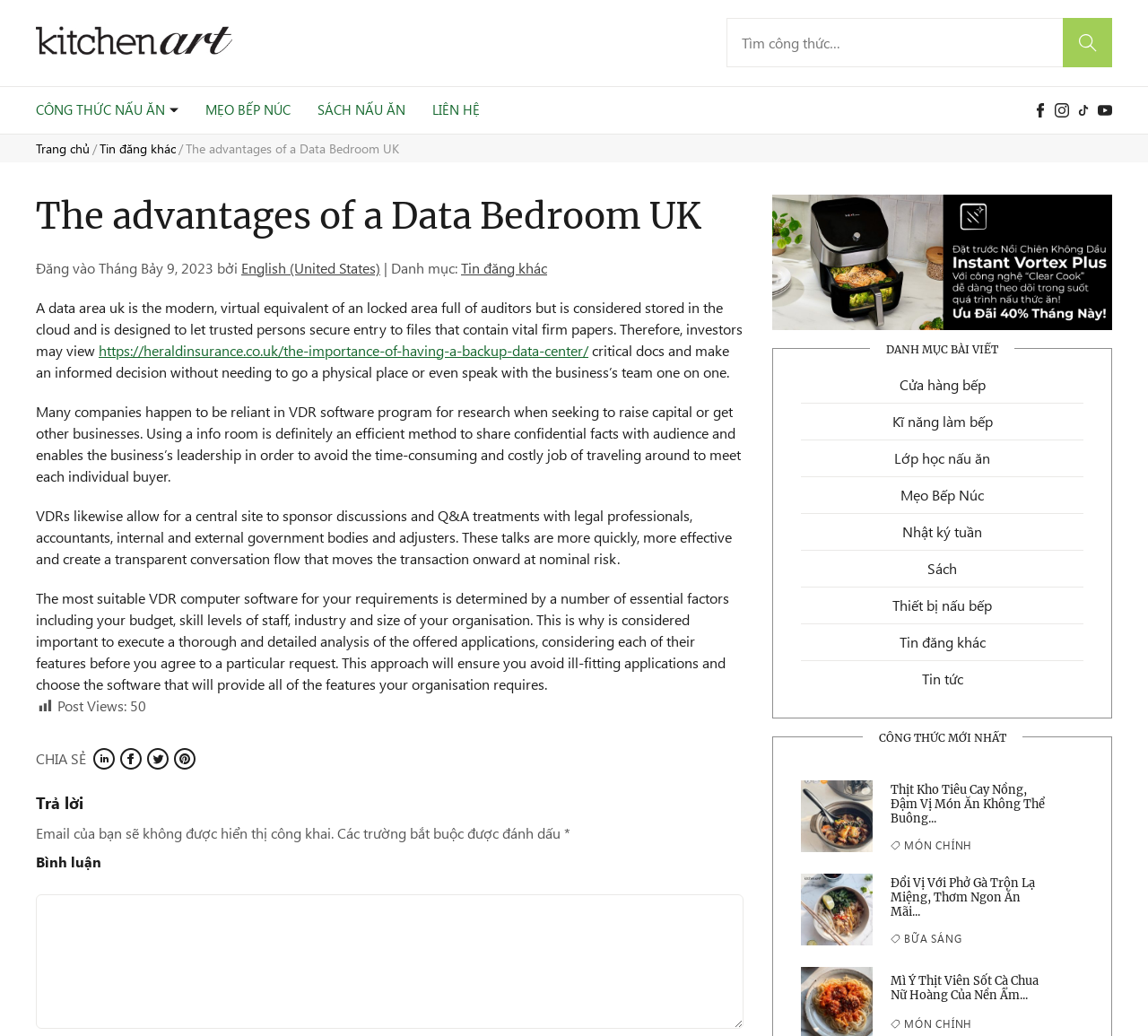Pinpoint the bounding box coordinates of the element you need to click to execute the following instruction: "Share the post on LinkedIn". The bounding box should be represented by four float numbers between 0 and 1, in the format [left, top, right, bottom].

[0.079, 0.719, 0.102, 0.745]